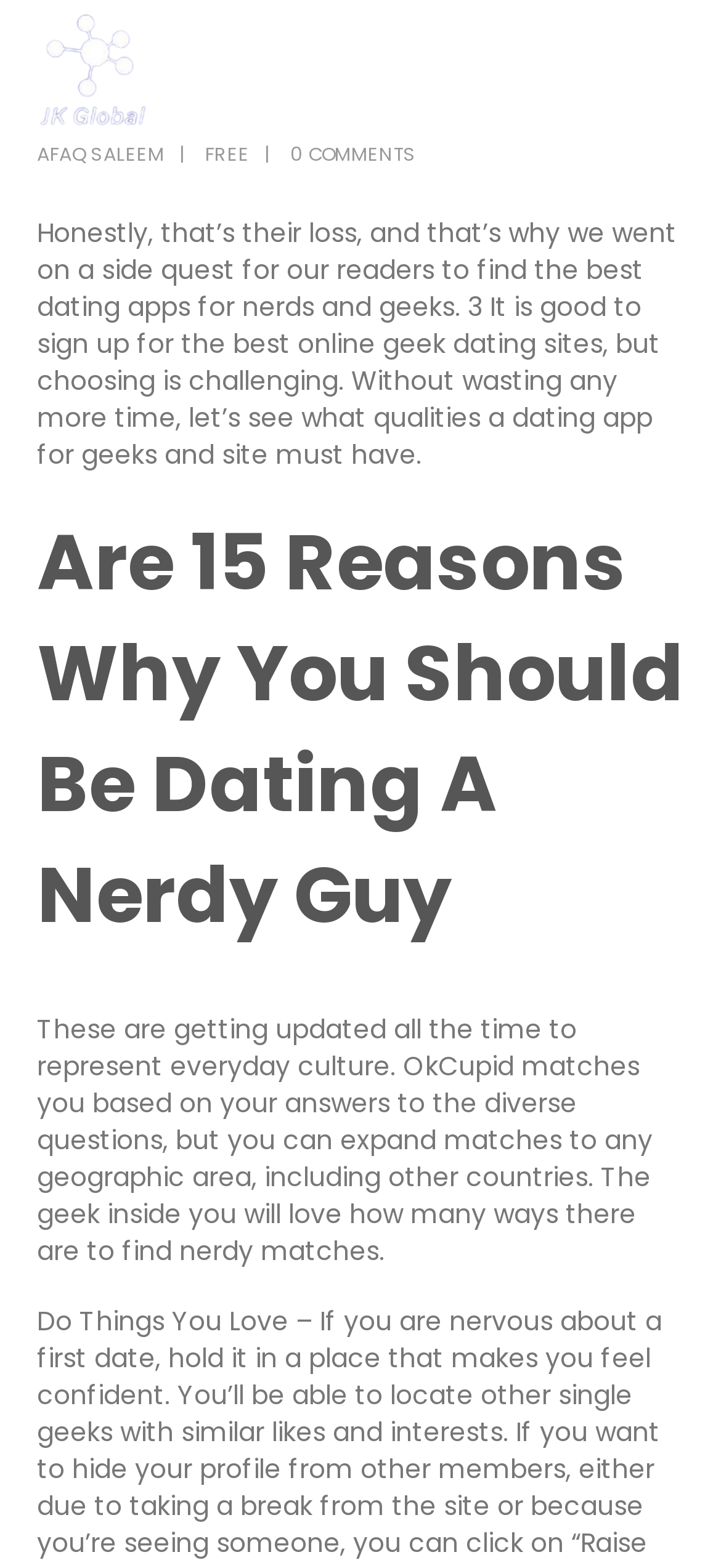Produce a meticulous description of the webpage.

The webpage is a dating site for geeks and nerds, with a prominent link to the website at the top left corner. Below the link, there is an image with the same label "website". 

To the right of the image, there are three links: "AFAQ SALEEM", "FREE", and "0 COMMENTS", positioned horizontally in that order. 

Below these links, there is a block of text that discusses the challenges of finding the best dating apps for nerds and geeks, and the importance of choosing the right site. 

Further down, there is a heading that reads "Are 15 Reasons Why You Should Be Dating A Nerdy Guy", which is centered on the page. 

Finally, there is another block of text that explains how OkCupid matches users based on their answers to diverse questions, and how it allows users to expand their matches to any geographic area, including other countries. This text is positioned below the heading, taking up most of the bottom half of the page.